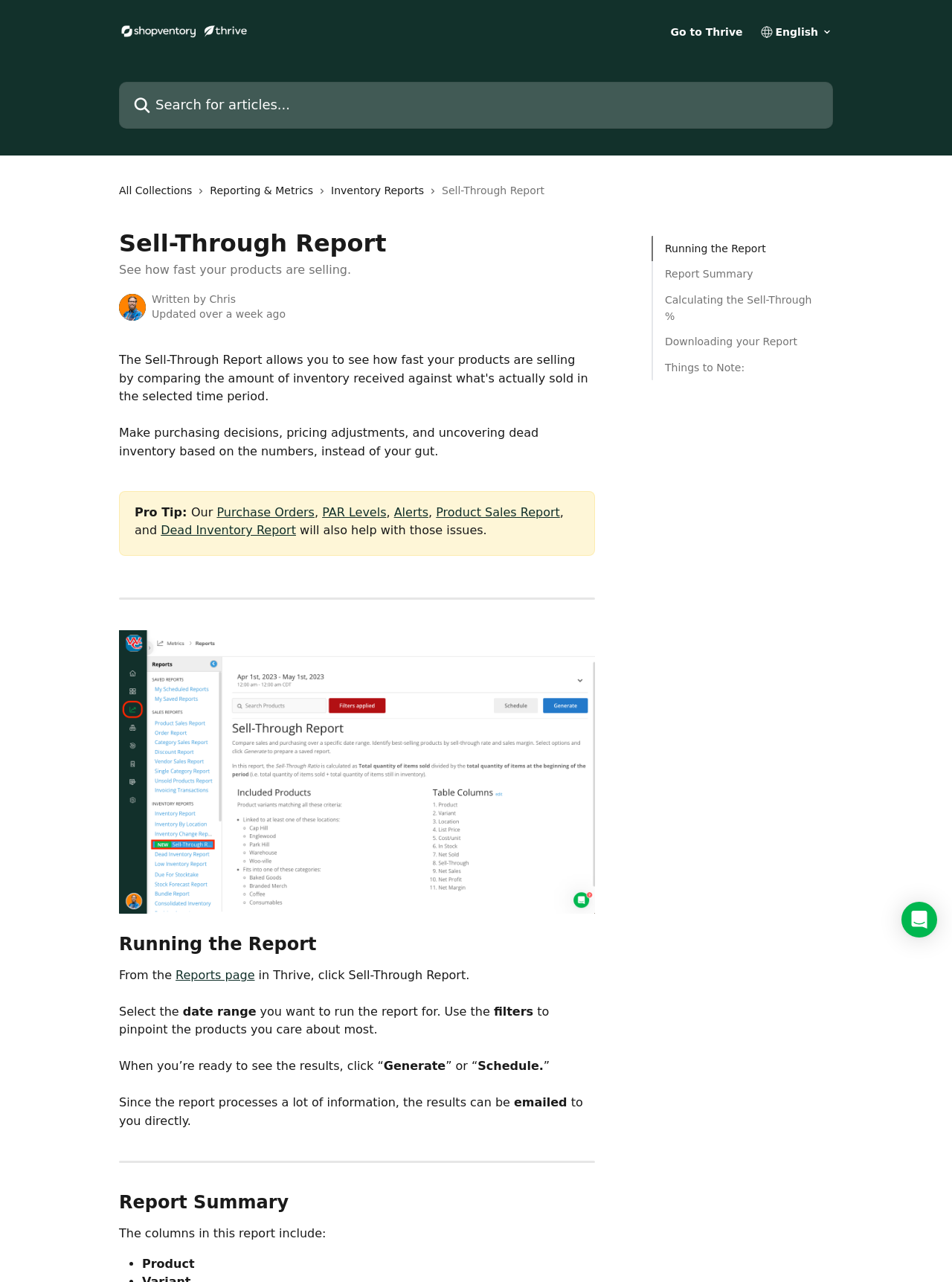What is the name of the report?
Analyze the image and deliver a detailed answer to the question.

I found the answer by looking at the StaticText element with the text 'Sell-Through Report' at coordinates [0.464, 0.144, 0.572, 0.153]. This text is likely the title of the report.